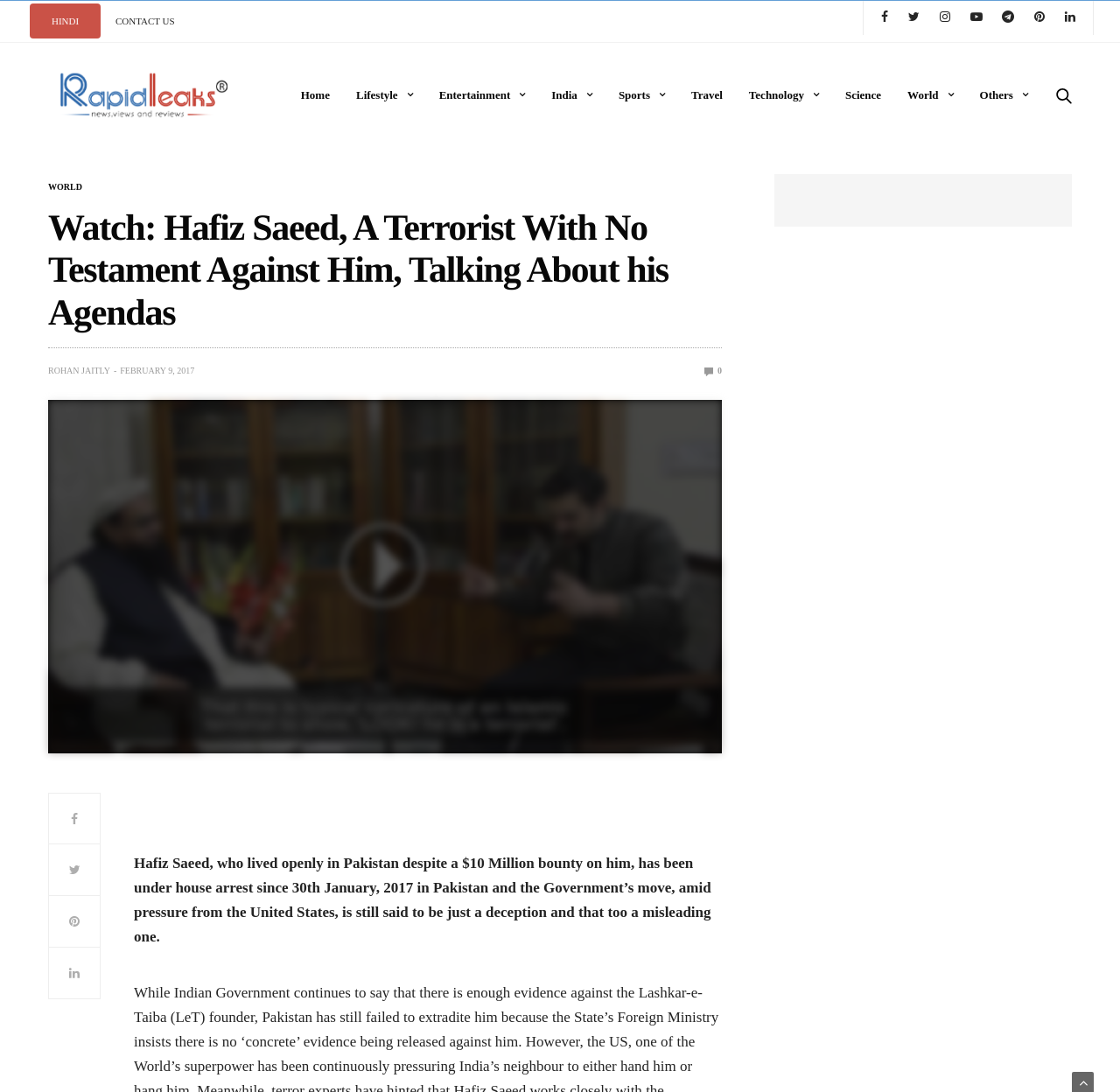Find the bounding box coordinates for the area that must be clicked to perform this action: "Search for something".

[0.656, 0.135, 0.969, 0.18]